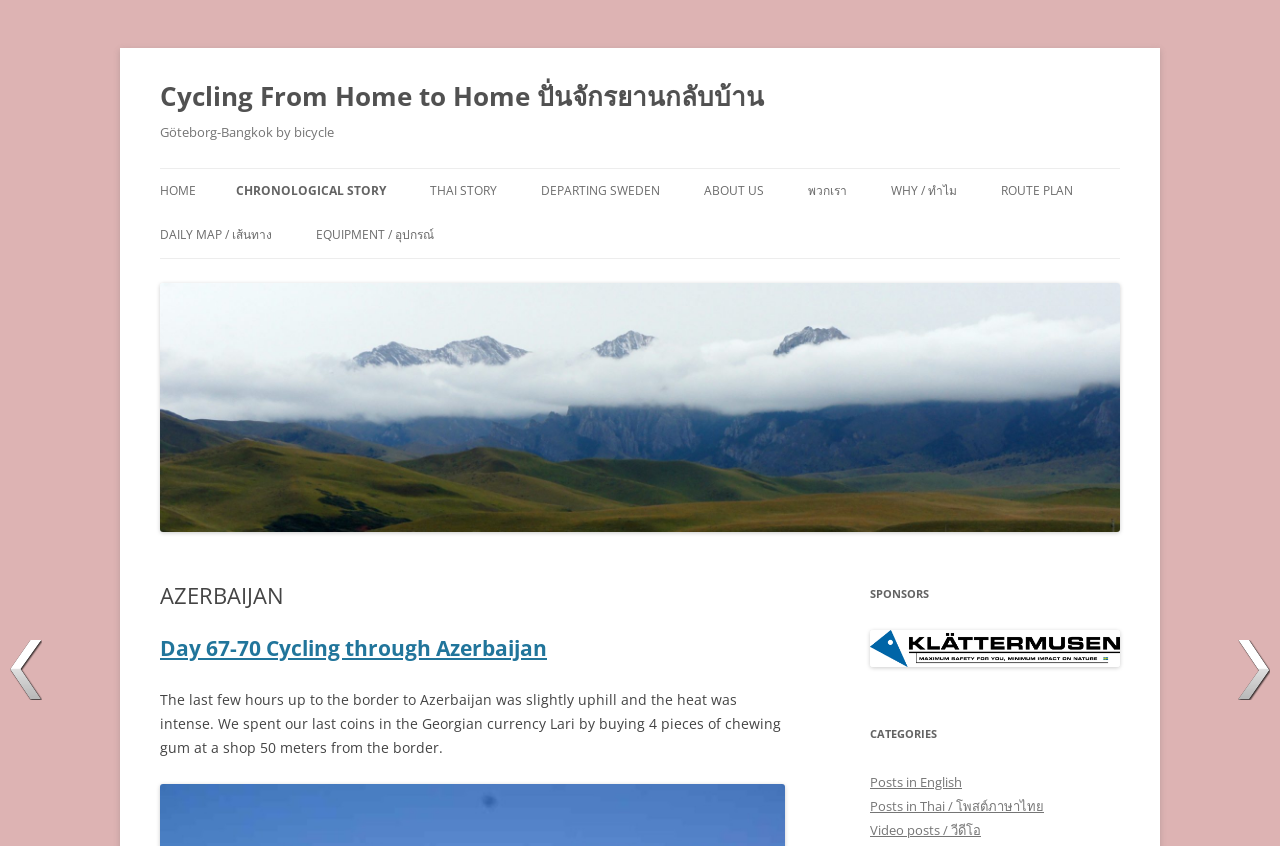Locate the UI element described by Day 67-70 Cycling through Azerbaijan in the provided webpage screenshot. Return the bounding box coordinates in the format (top-left x, top-left y, bottom-right x, bottom-right y), ensuring all values are between 0 and 1.

[0.125, 0.749, 0.427, 0.782]